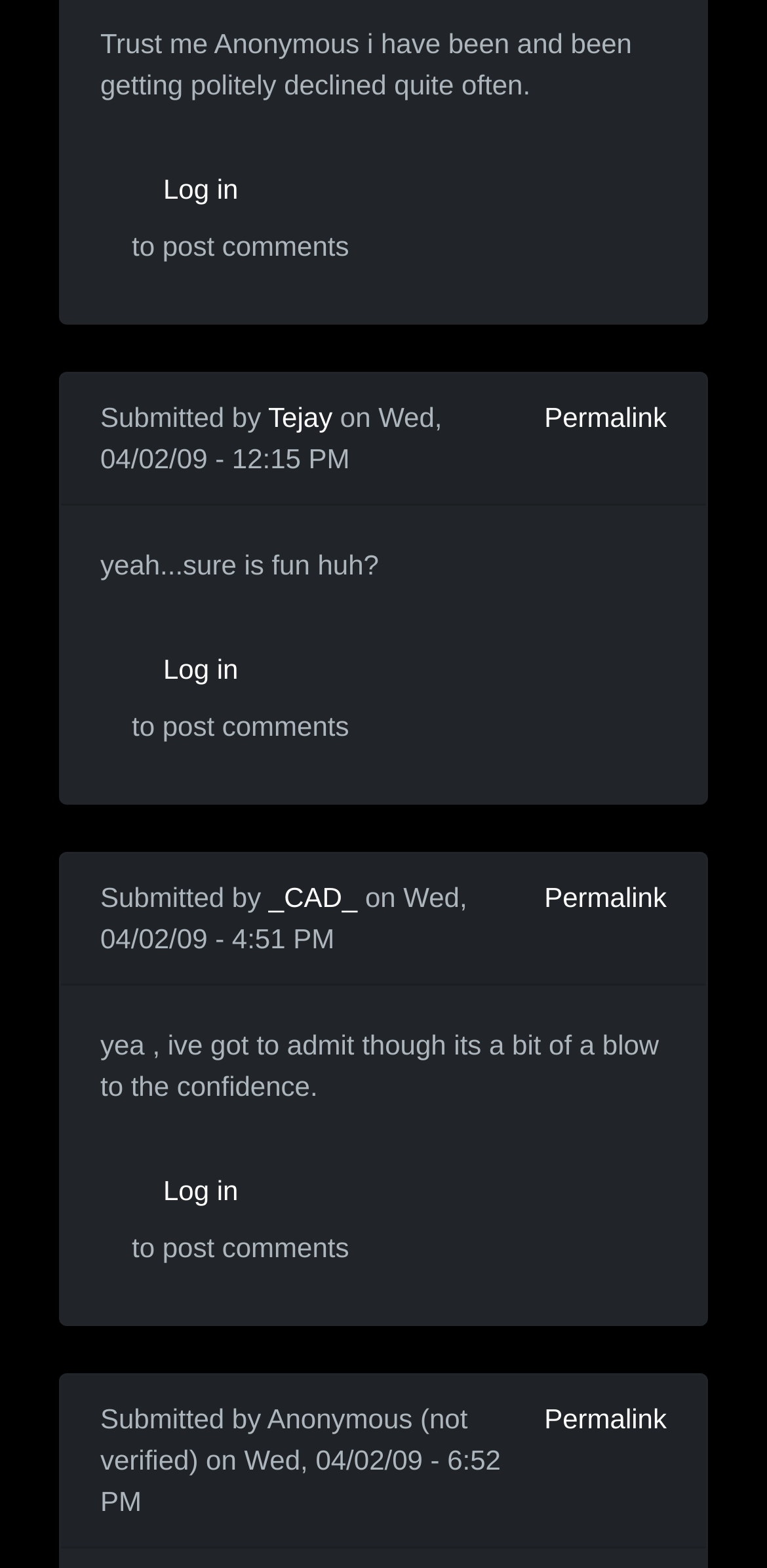Refer to the image and provide an in-depth answer to the question:
How many links are there in the first article?

I counted the number of links in the first article section and found two links: 'Permalink' and 'Tejay'.